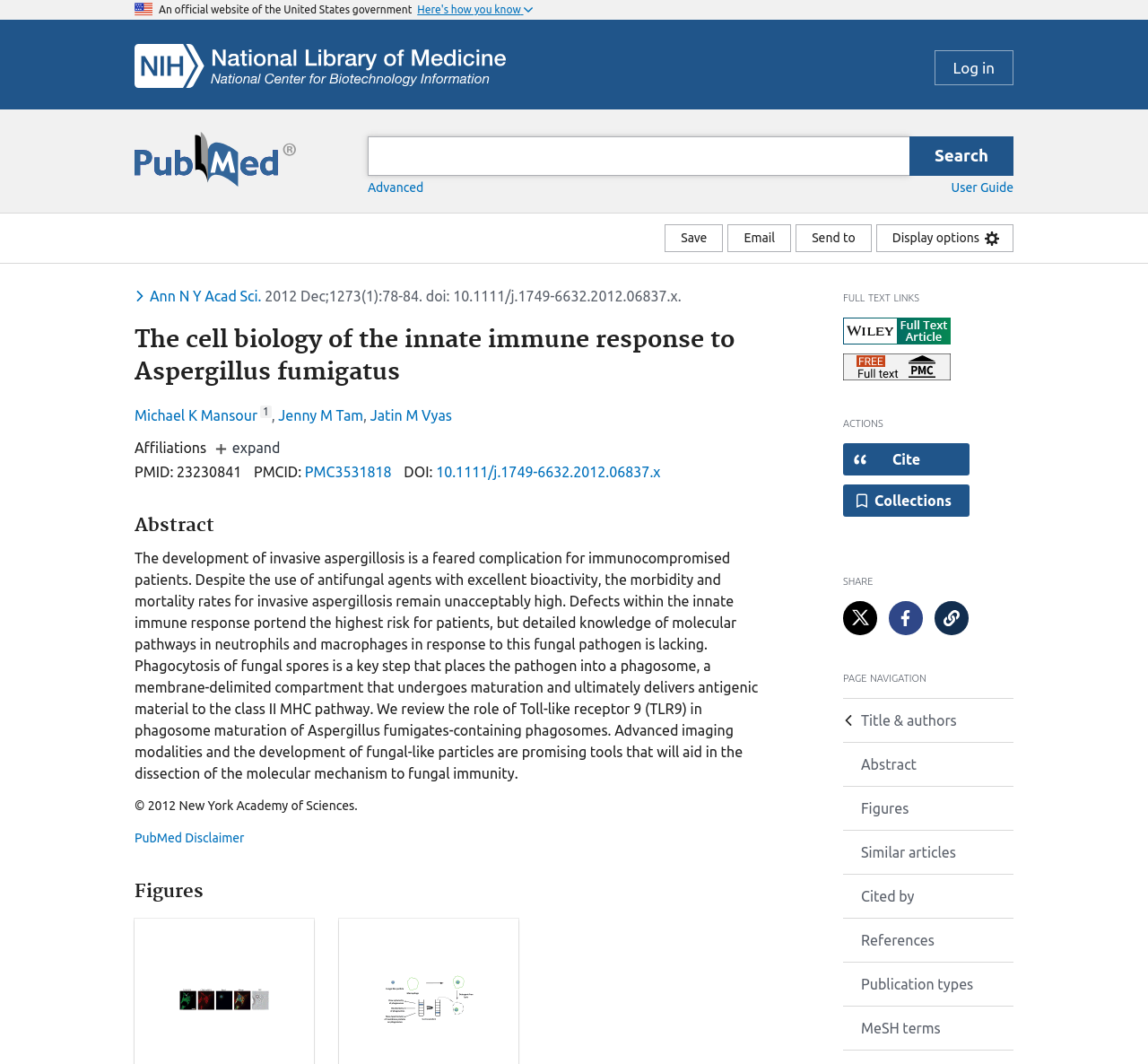Find the bounding box coordinates for the element described here: "title="Share article on Facebook"".

[0.774, 0.565, 0.804, 0.597]